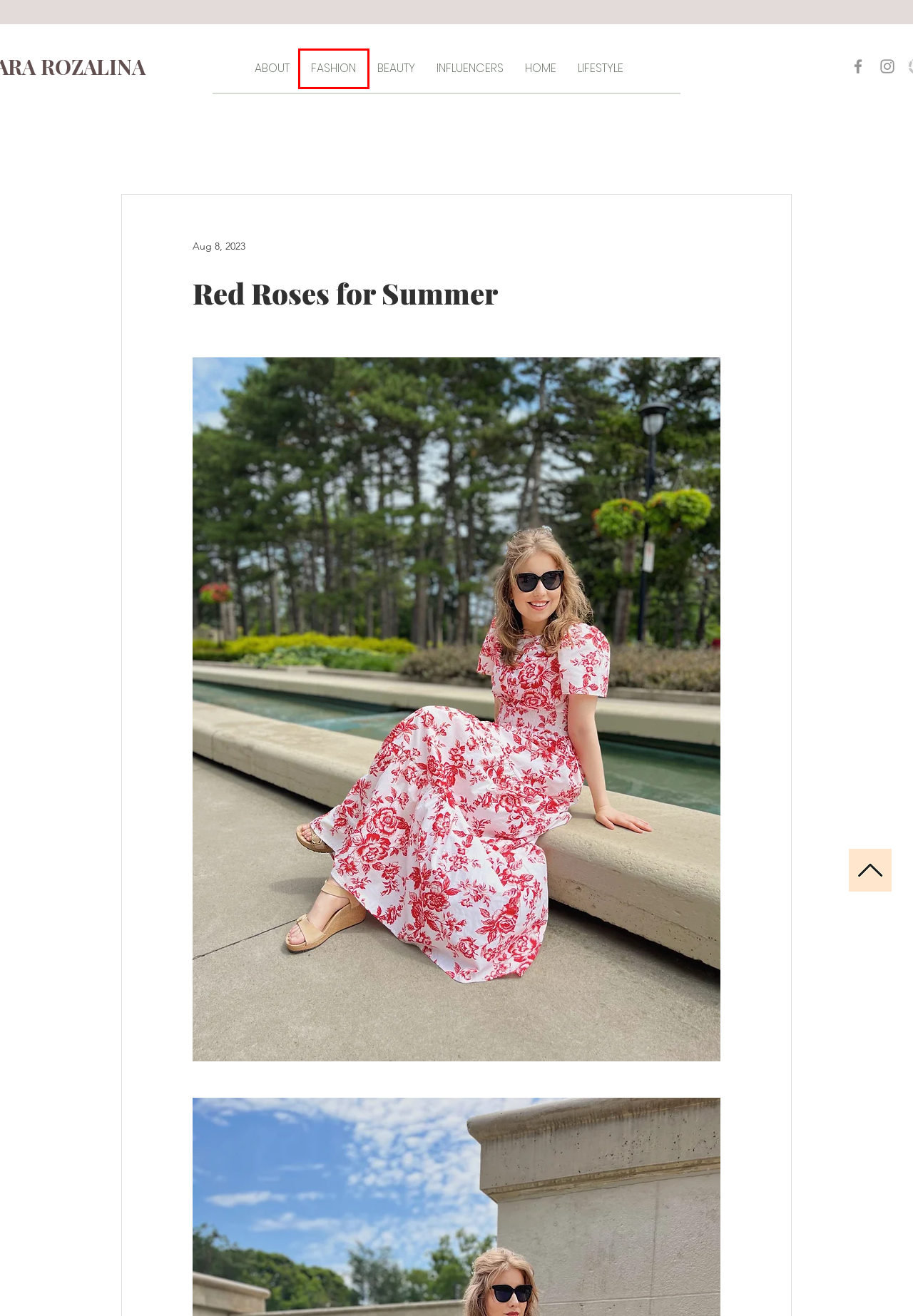Given a screenshot of a webpage with a red bounding box, please pick the webpage description that best fits the new webpage after clicking the element inside the bounding box. Here are the candidates:
A. HOME | SARA ROZALINA
B. BEAUTY | SARA ROZALINA
C. LIFESTYLE | SARA ROZALINA
D. 5 Things to Consider when Buying a Wool Coat
E. sara_rozalina on LTK
F. INFLUENCERS | SARA ROZALINA
G. FASHION | SARA ROZALINA
H. ABOUT | SARA ROZALINA

G